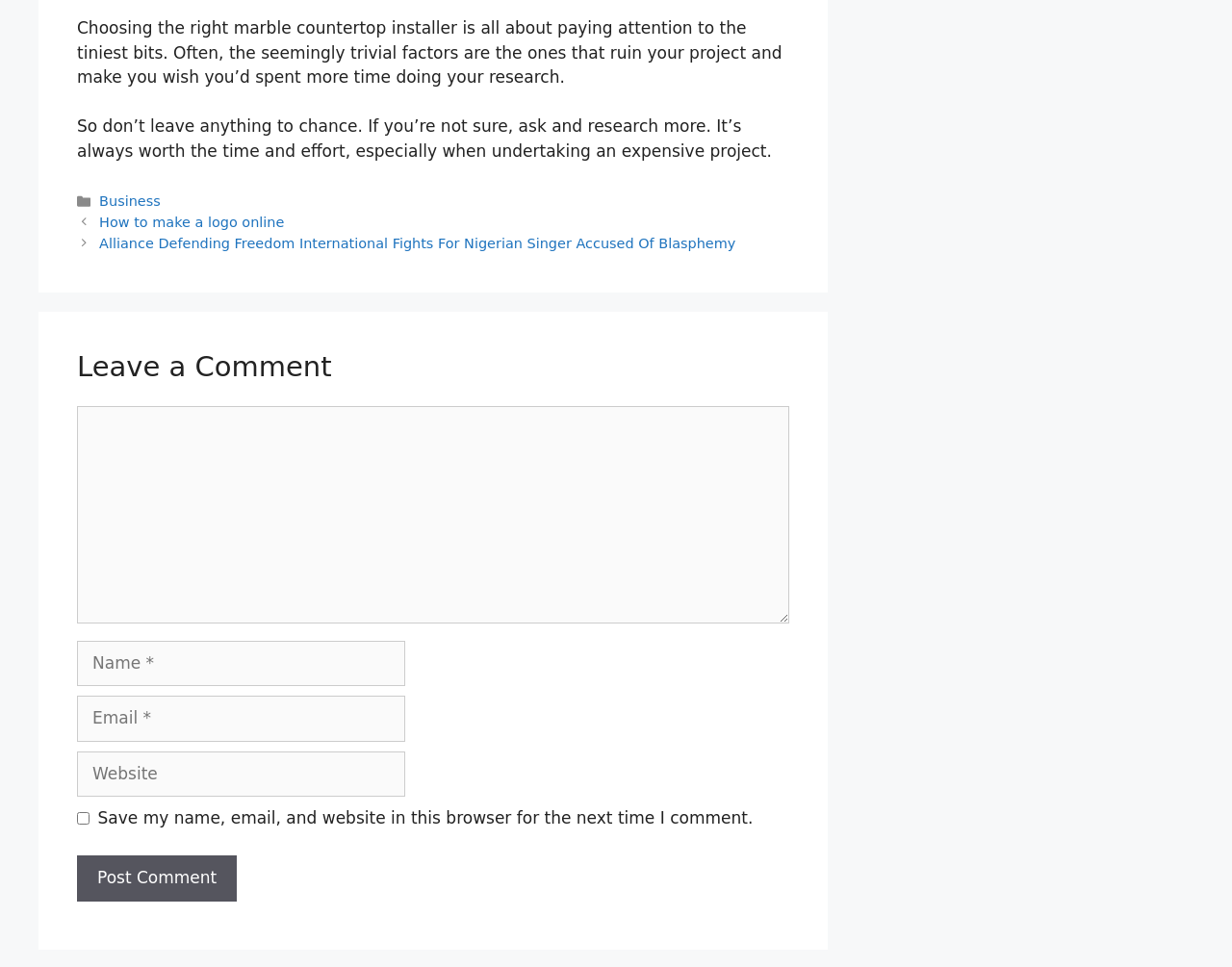Find the bounding box coordinates for the HTML element specified by: "parent_node: Comment name="comment"".

[0.062, 0.42, 0.641, 0.645]